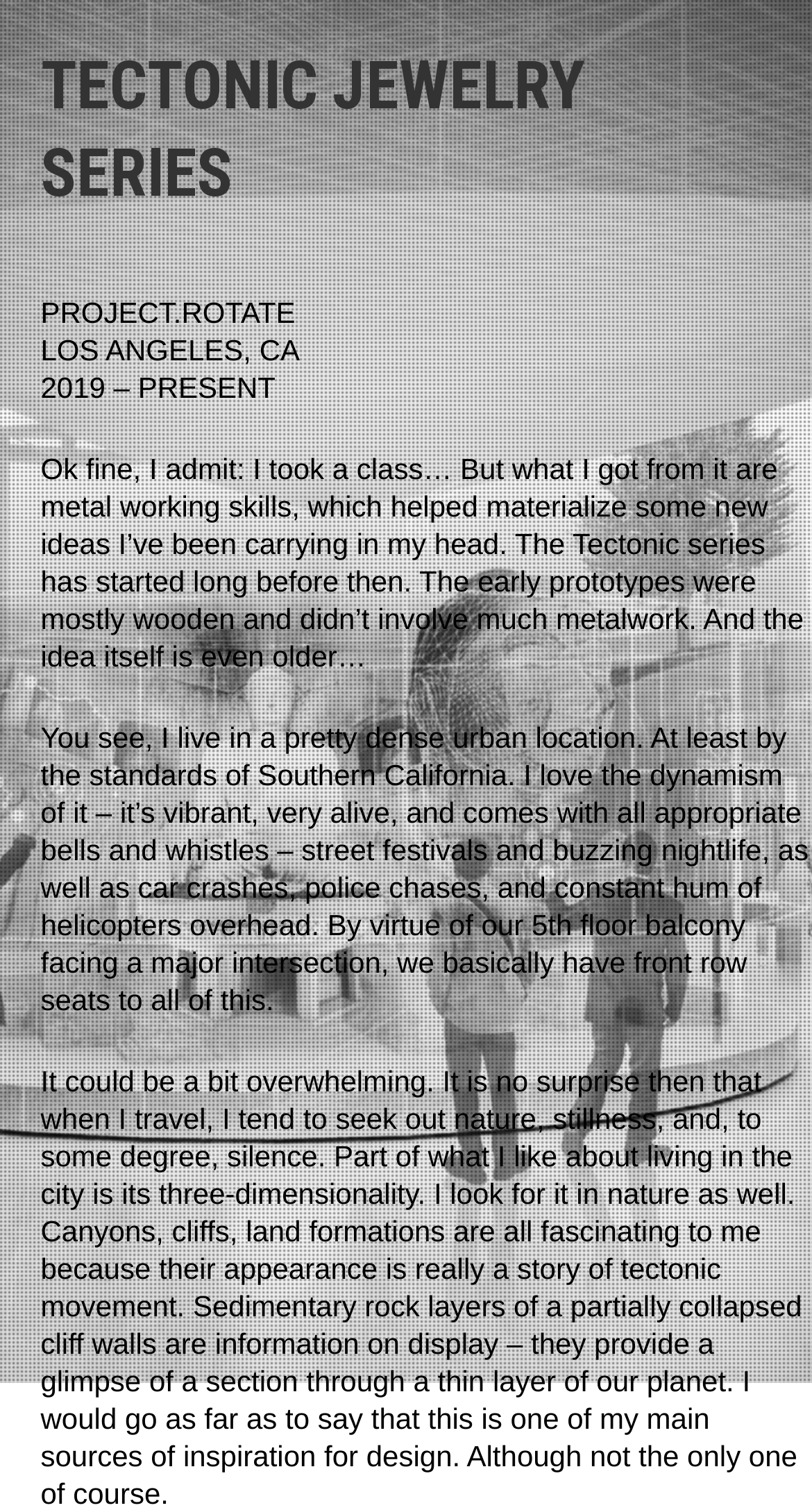Answer the question in one word or a short phrase:
Where is the project located?

LOS ANGELES, CA